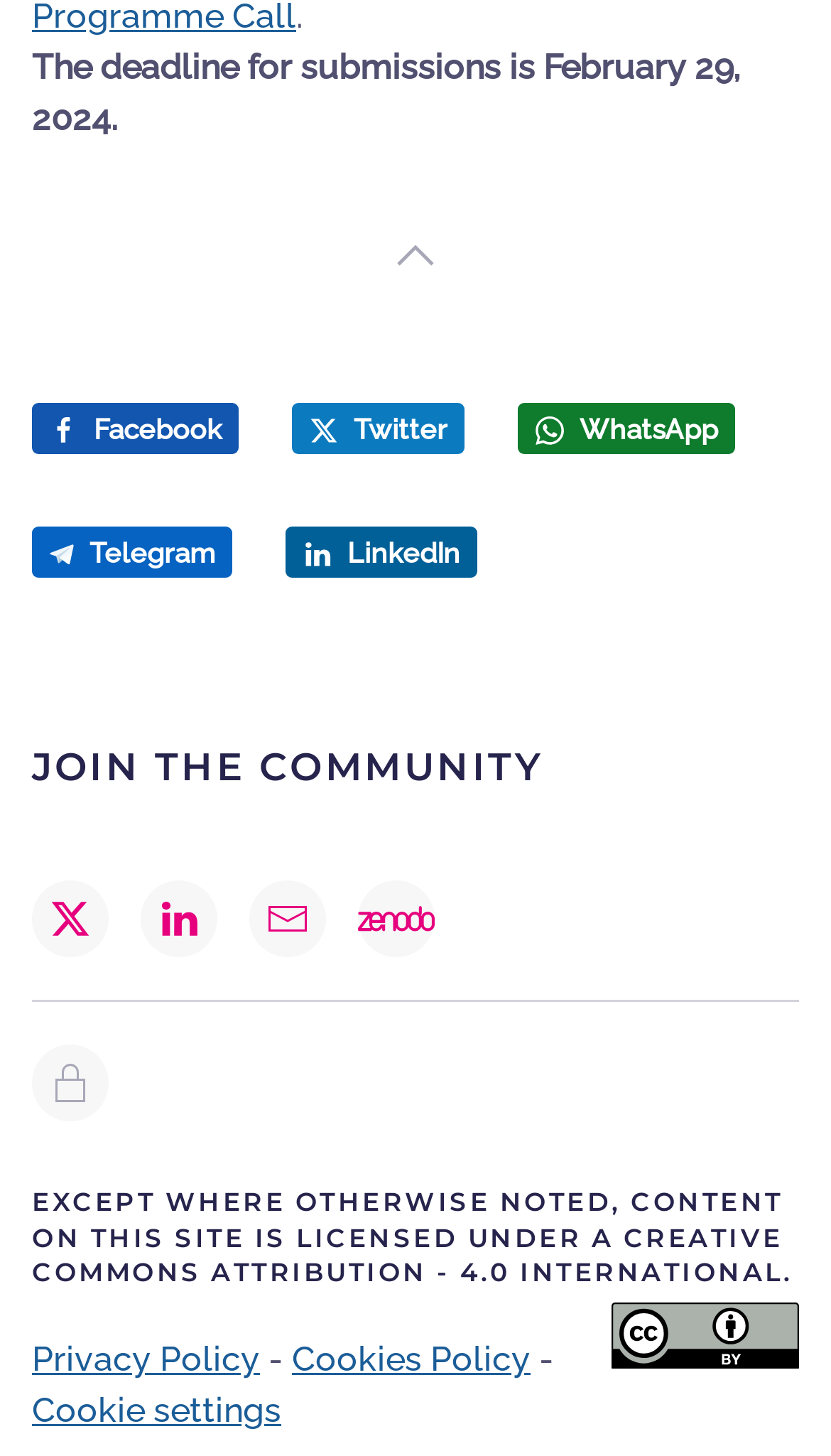Use a single word or phrase to answer this question: 
What is the license for the content on this site?

CC BY 4.0